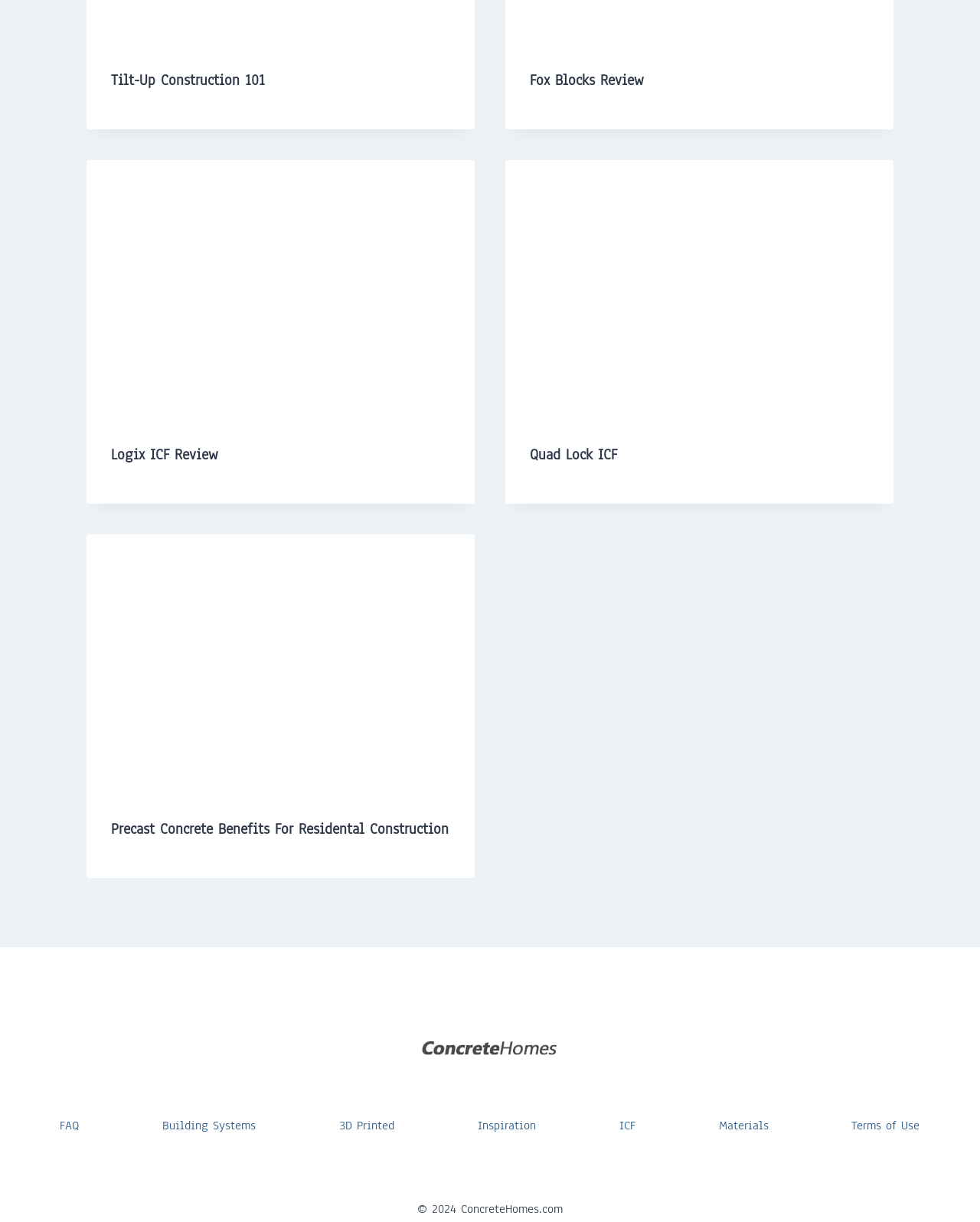What is the main topic of the webpage?
Offer a detailed and full explanation in response to the question.

Based on the headings and links on the webpage, it appears that the main topic is related to construction, specifically tilt-up construction, ICF reviews, and precast concrete benefits.